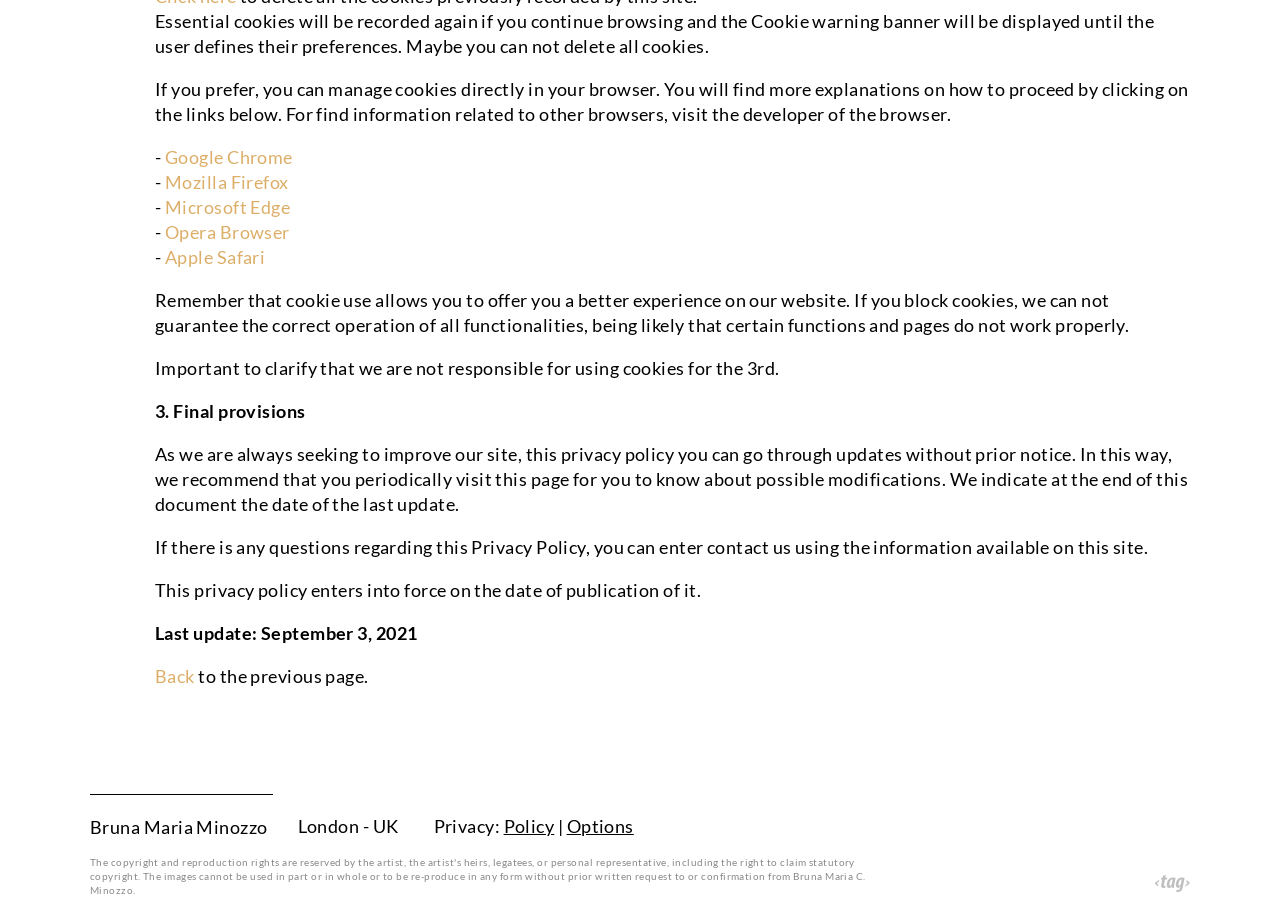Using the information in the image, give a comprehensive answer to the question: 
What is the purpose of periodically visiting this page?

The webpage suggests that users should periodically visit this page to know about possible modifications to the privacy policy, as it can be updated without prior notice.